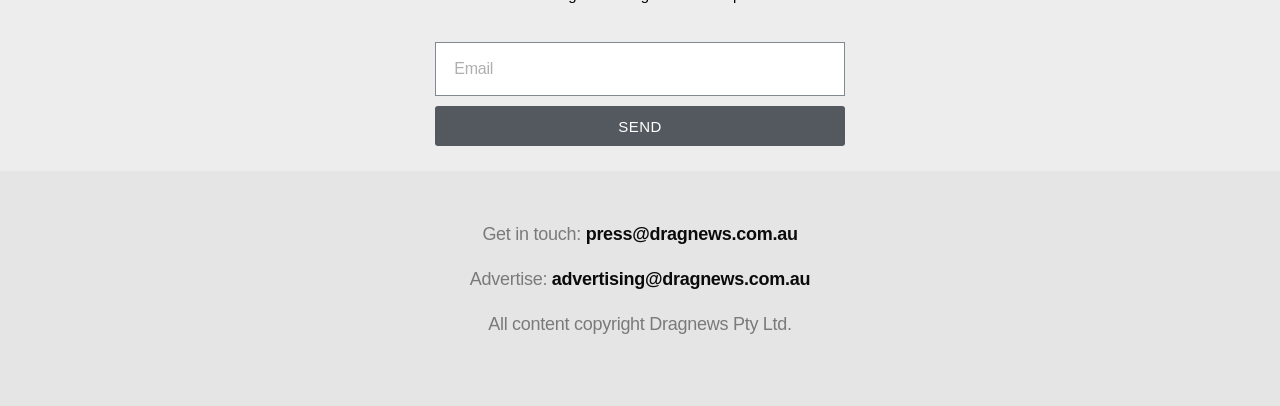What is the company name that owns the content?
Refer to the image and give a detailed answer to the question.

The StaticText element at the bottom of the page states 'All content copyright Dragnews Pty Ltd.', indicating that Dragnews Pty Ltd is the company that owns the content on the webpage.